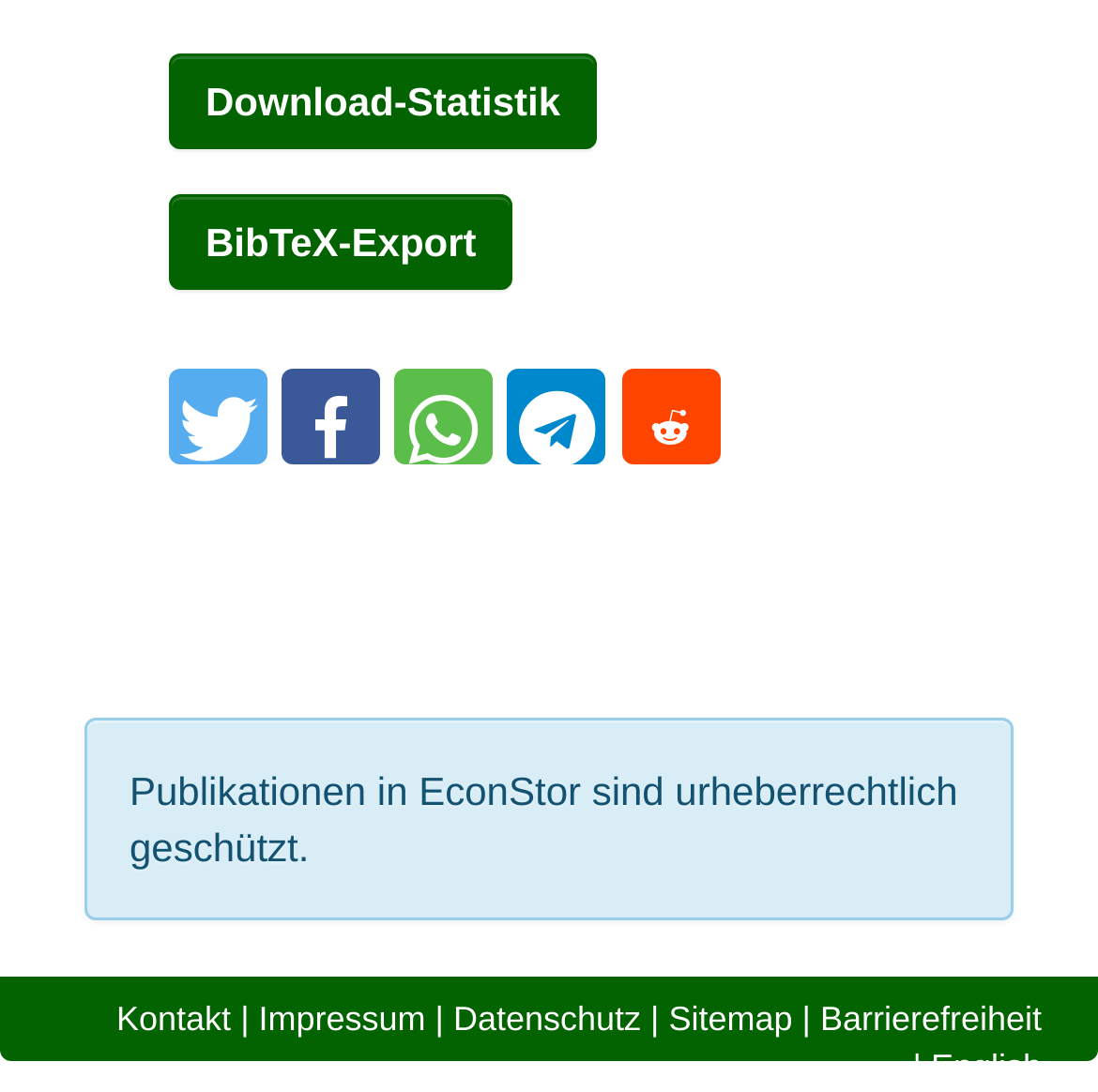Reply to the question with a brief word or phrase: What is the purpose of the 'Download-Statistik' link?

To download statistics